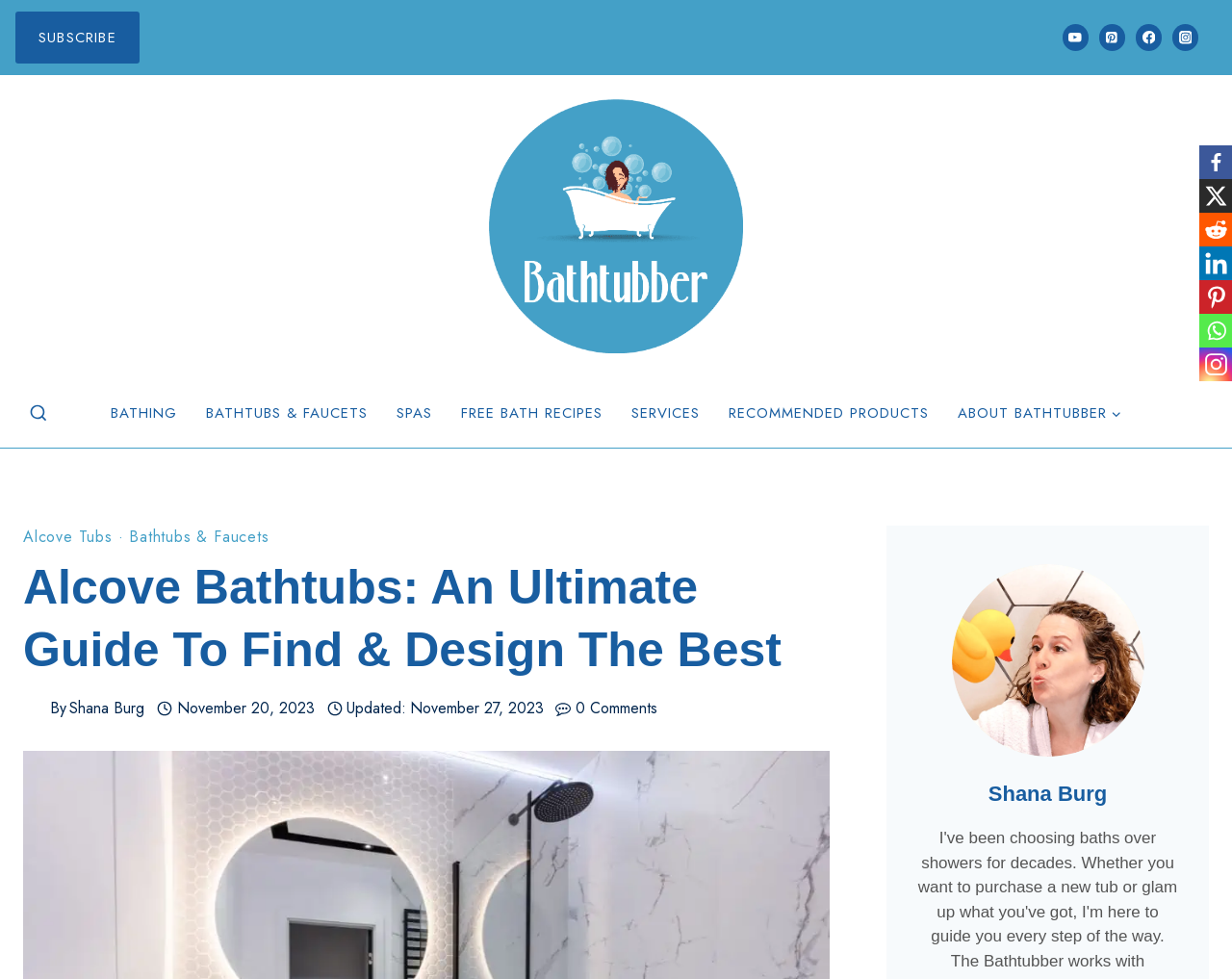What is the date of the last update?
Using the image as a reference, answer the question in detail.

I found the date of the last update by looking at the text 'Updated: November 27, 2023' below the author's name.